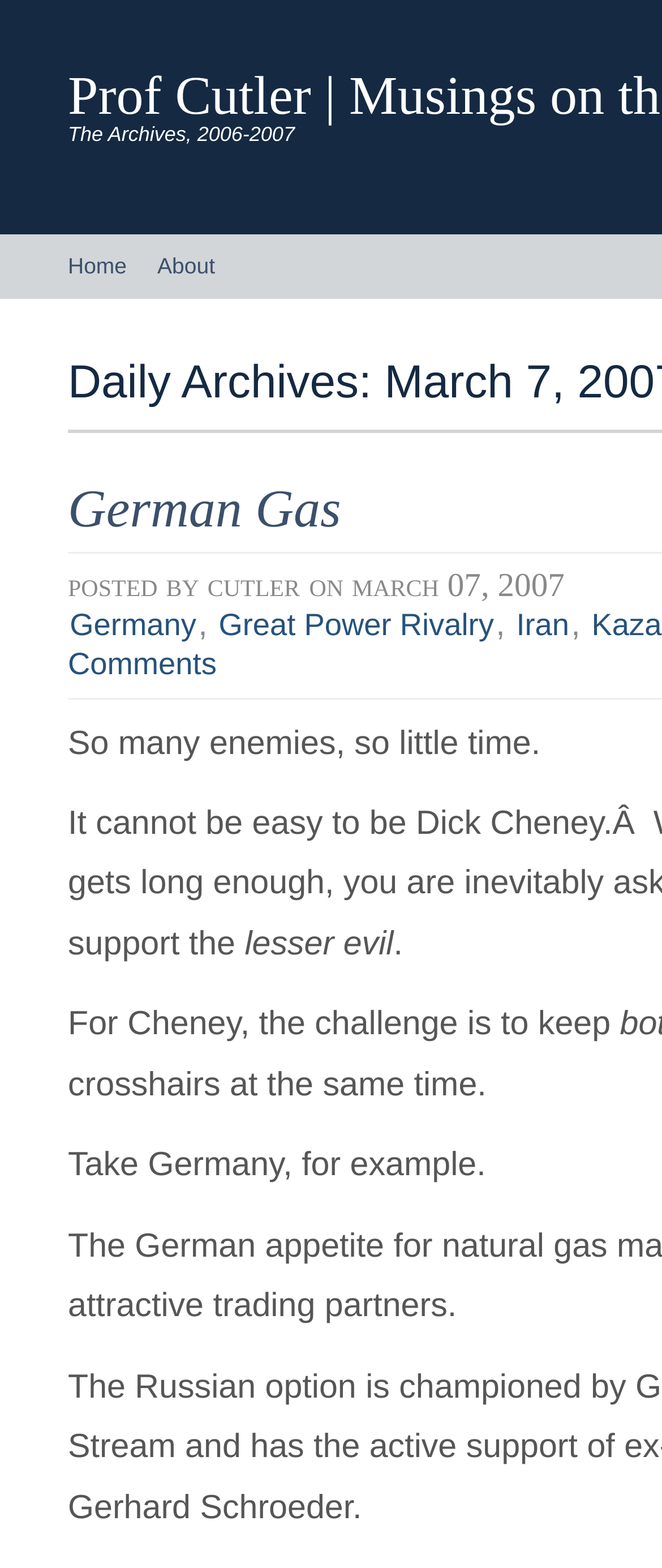What is the date of the post?
Kindly offer a detailed explanation using the data available in the image.

The date of the post can be found in the generic element '2007-03-07 09:36:48-05:00' which is located at [0.467, 0.362, 0.853, 0.386] and also in the static text element 'on march 07, 2007' which is located at the same position.